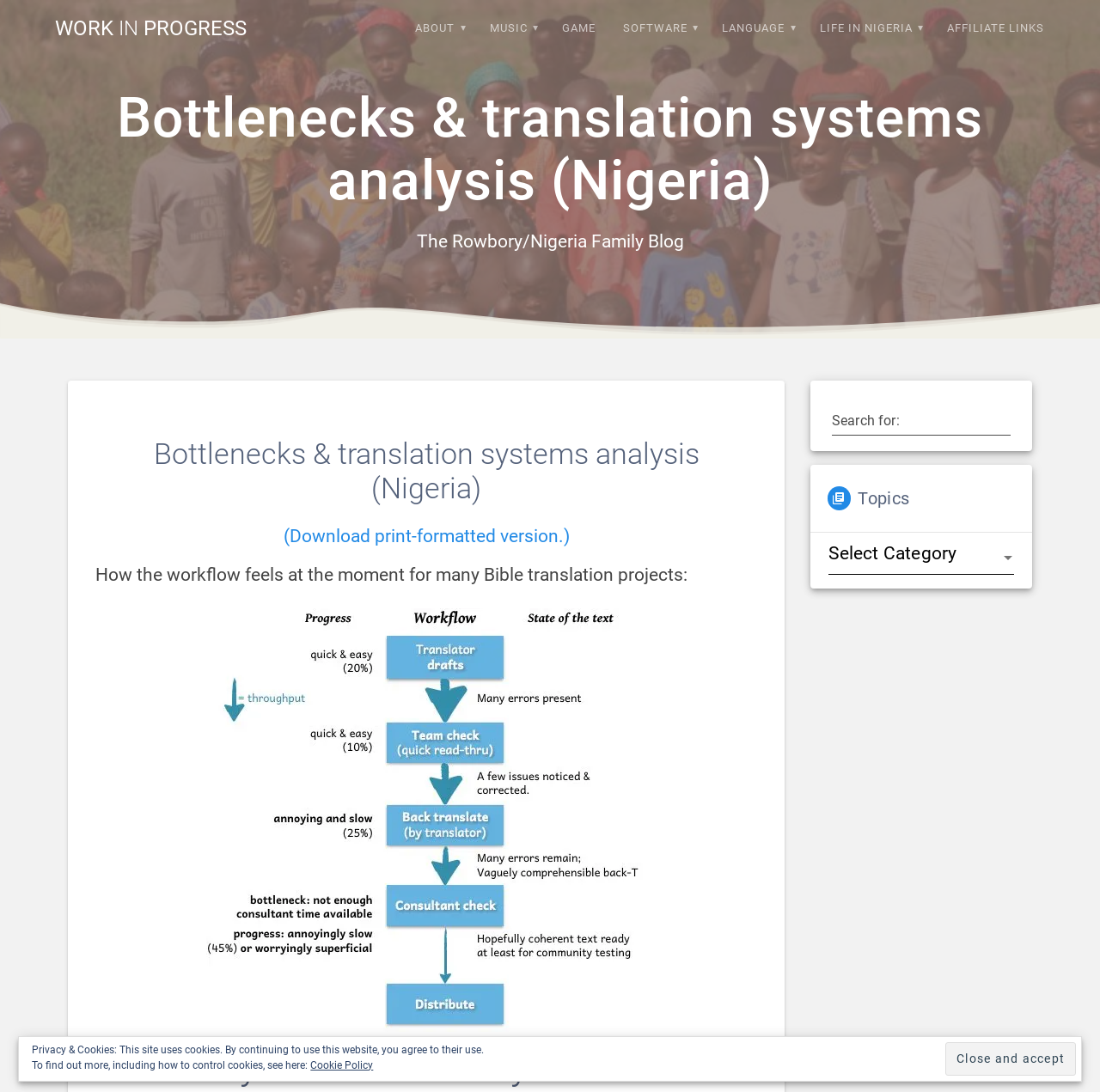Please locate the bounding box coordinates of the element that should be clicked to complete the given instruction: "View the 'Bottlenecks & translation systems analysis (Nigeria)' page".

[0.062, 0.08, 0.938, 0.195]